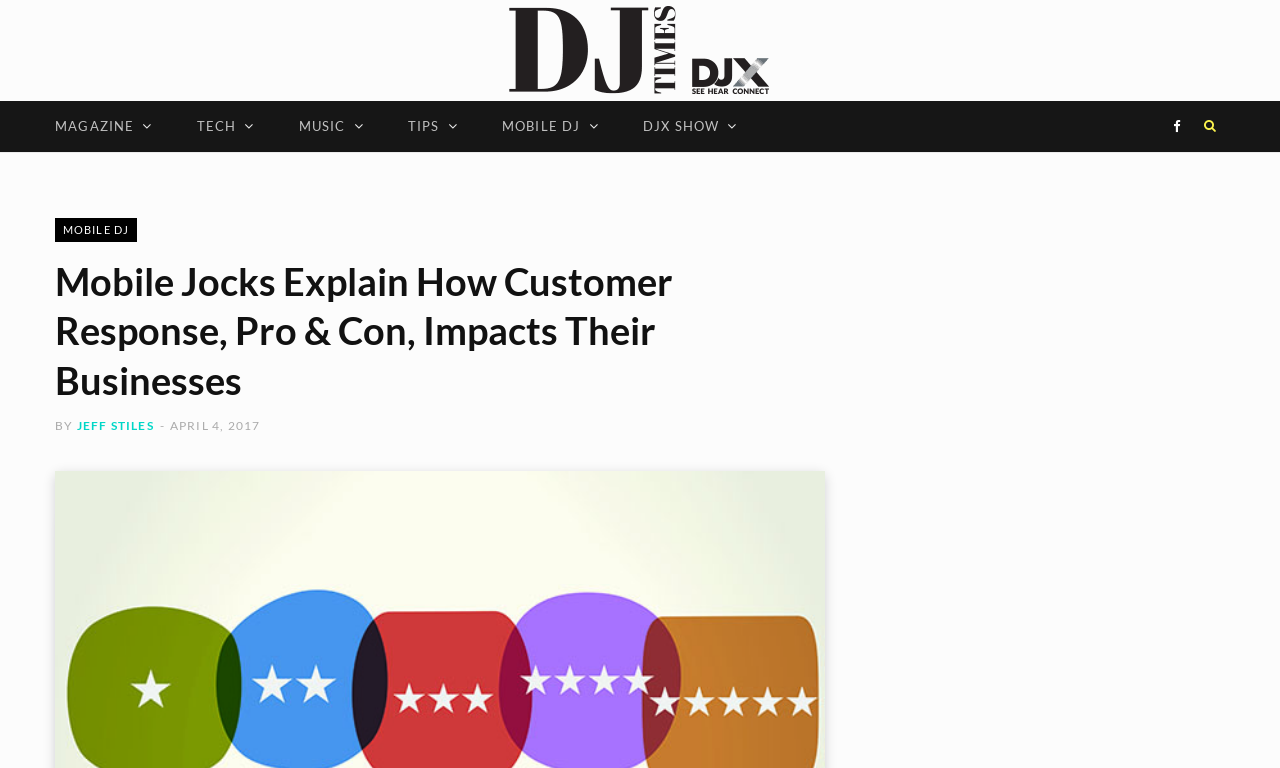What is the topic of the article?
Kindly give a detailed and elaborate answer to the question.

The topic of the article can be inferred from the heading 'Mobile Jocks Explain How Customer Response, Pro & Con, Impacts Their Businesses', which suggests that the article is about the impact of customer response on mobile DJs.